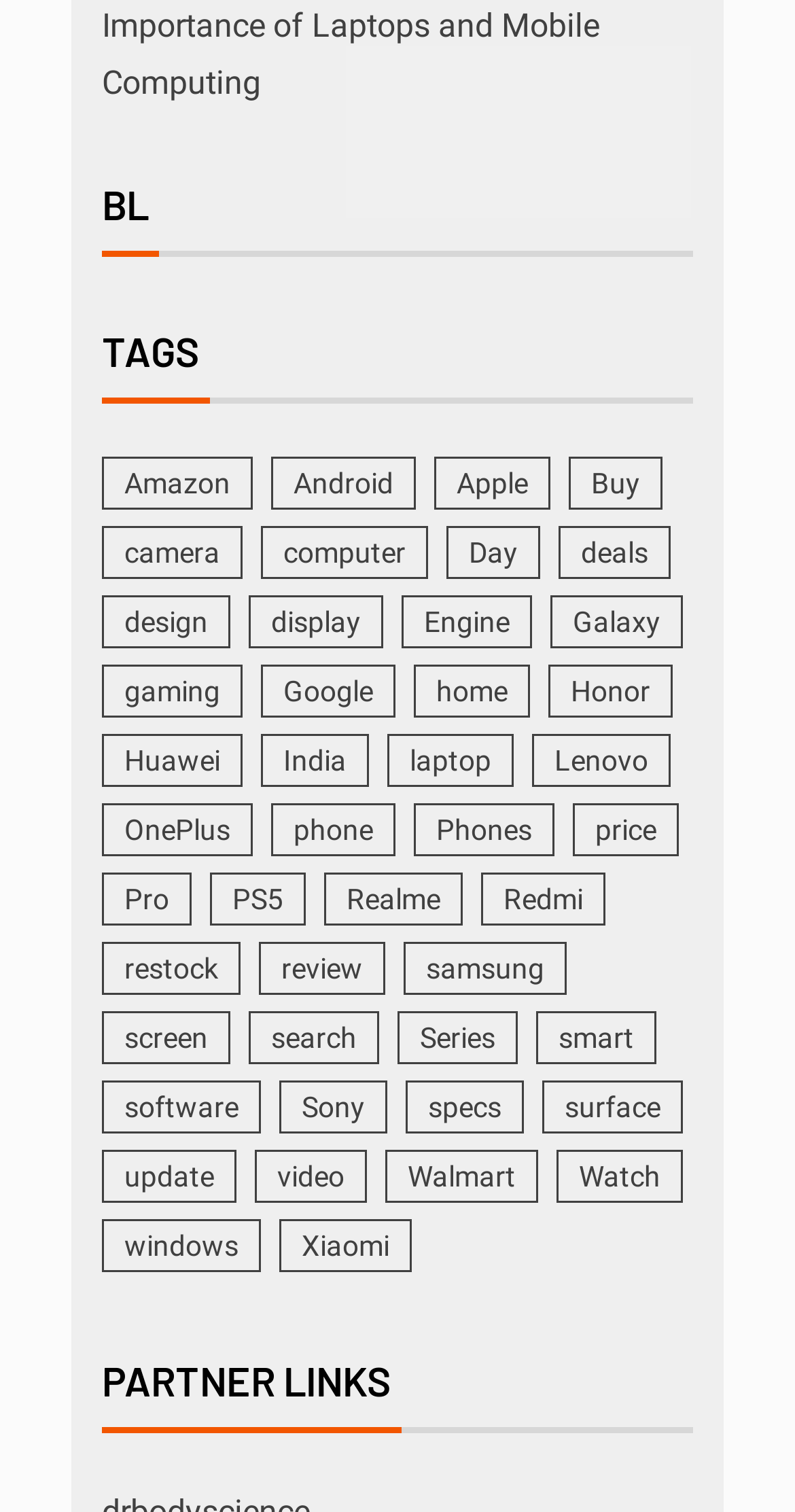Bounding box coordinates are specified in the format (top-left x, top-left y, bottom-right x, bottom-right y). All values are floating point numbers bounded between 0 and 1. Please provide the bounding box coordinate of the region this sentence describes: India

[0.328, 0.485, 0.464, 0.52]